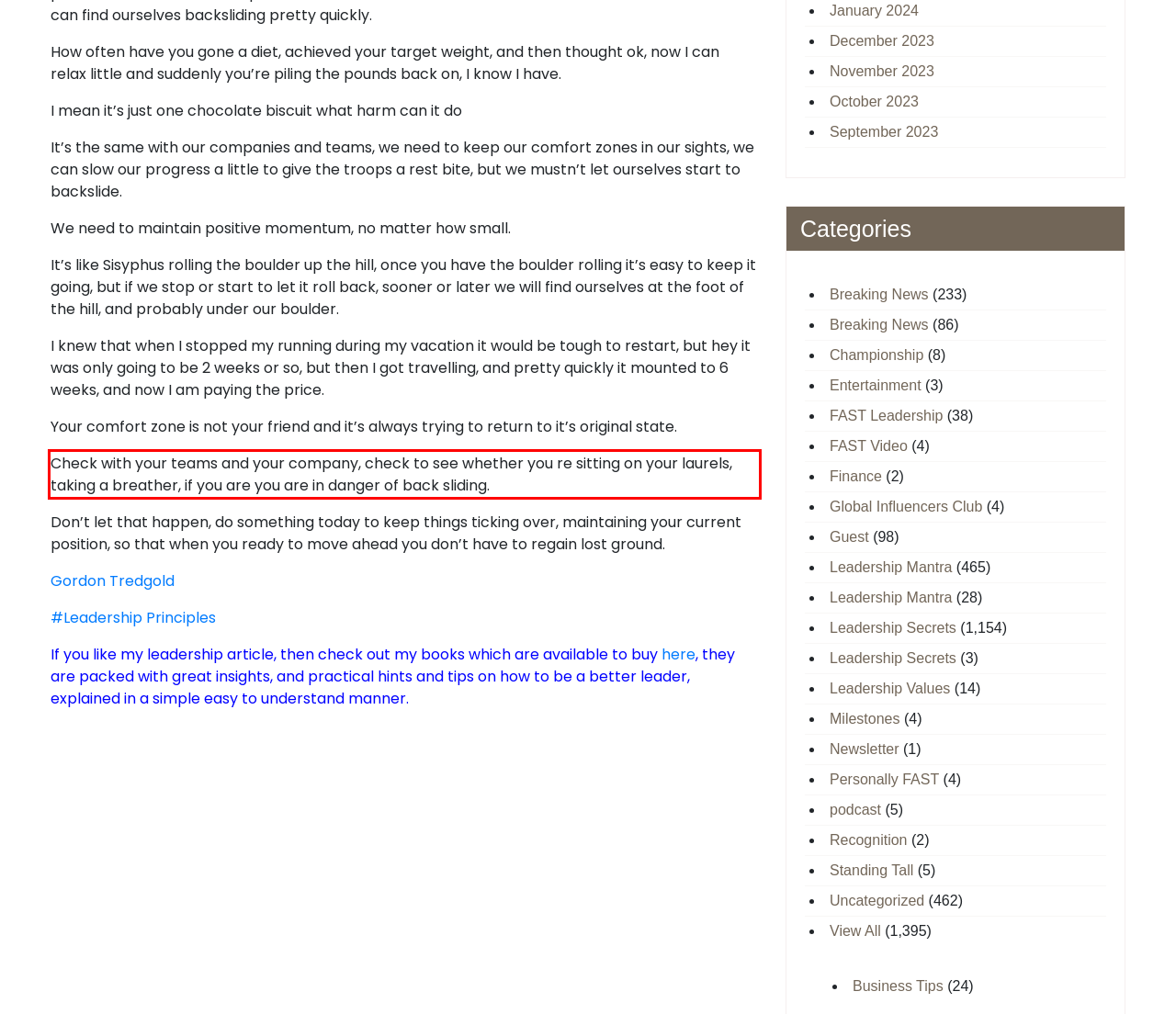You have a screenshot of a webpage, and there is a red bounding box around a UI element. Utilize OCR to extract the text within this red bounding box.

Check with your teams and your company, check to see whether you re sitting on your laurels, taking a breather, if you are you are in danger of back sliding.